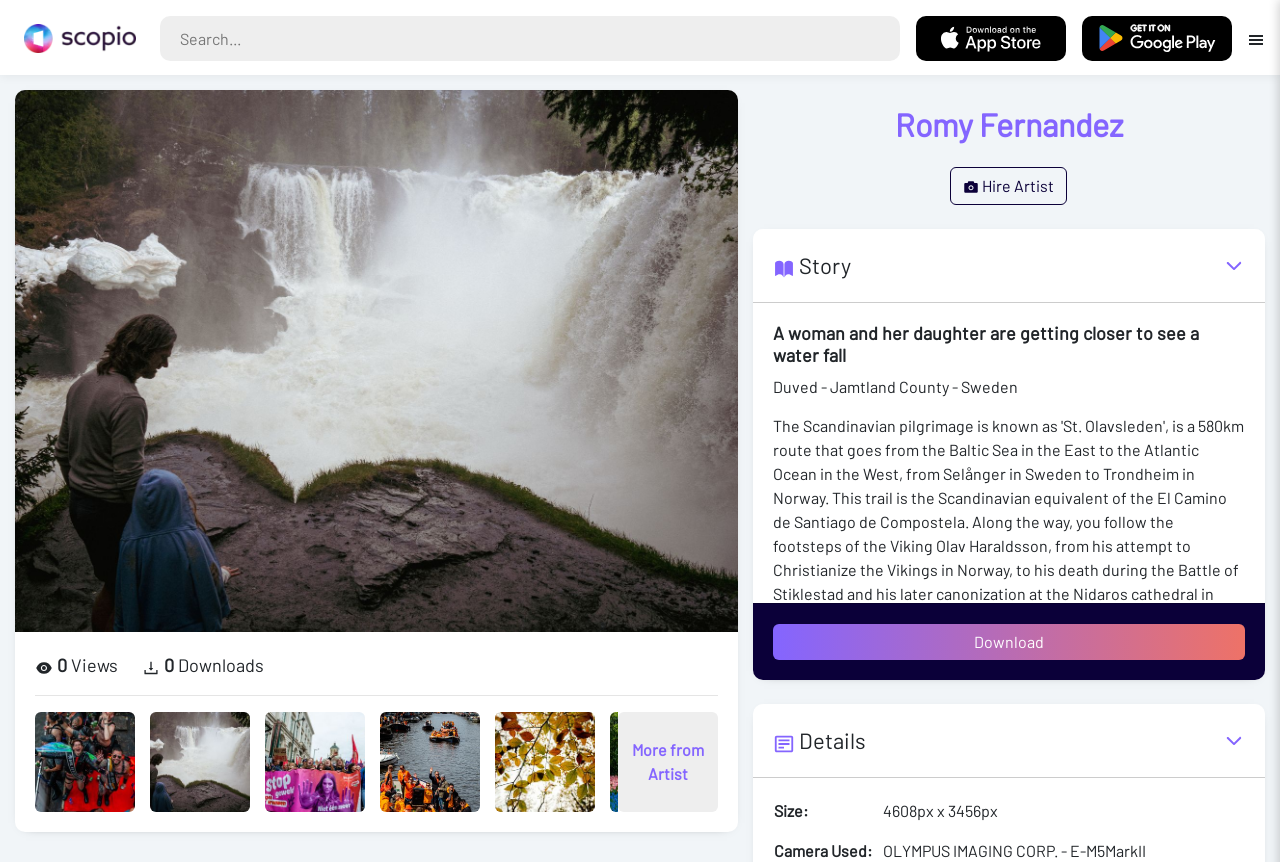Determine the main text heading of the webpage and provide its content.

A woman and her daughter are getting closer to see a water fall